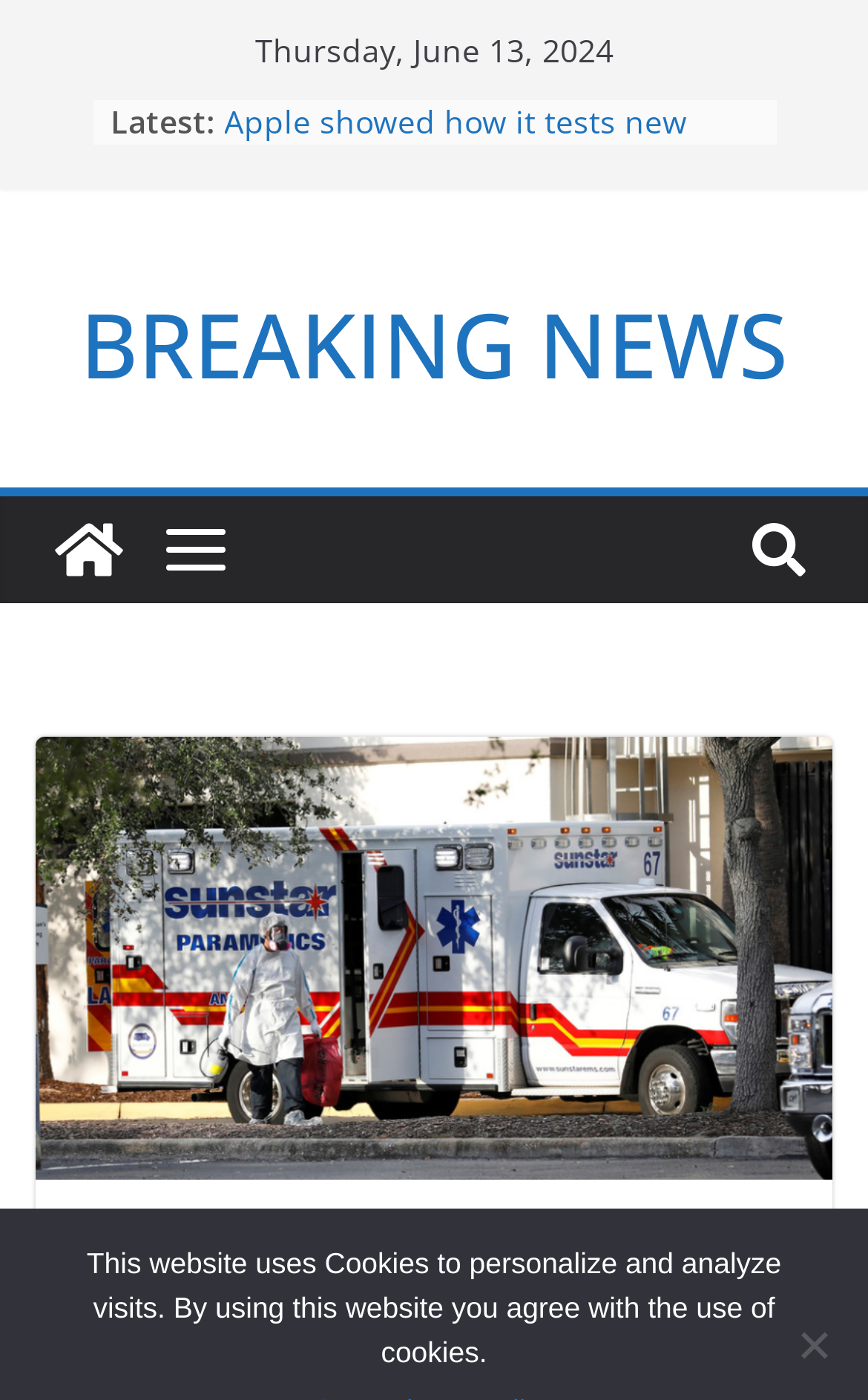What is the topic of the first news link?
Kindly offer a detailed explanation using the data available in the image.

I found the topic of the first news link by looking at the link element with the text 'Apple showed how it tests new iPhones for water resistance' which has a bounding box coordinate of [0.258, 0.072, 0.791, 0.134]. This suggests that the first news link is about Apple's iPhone water resistance testing.